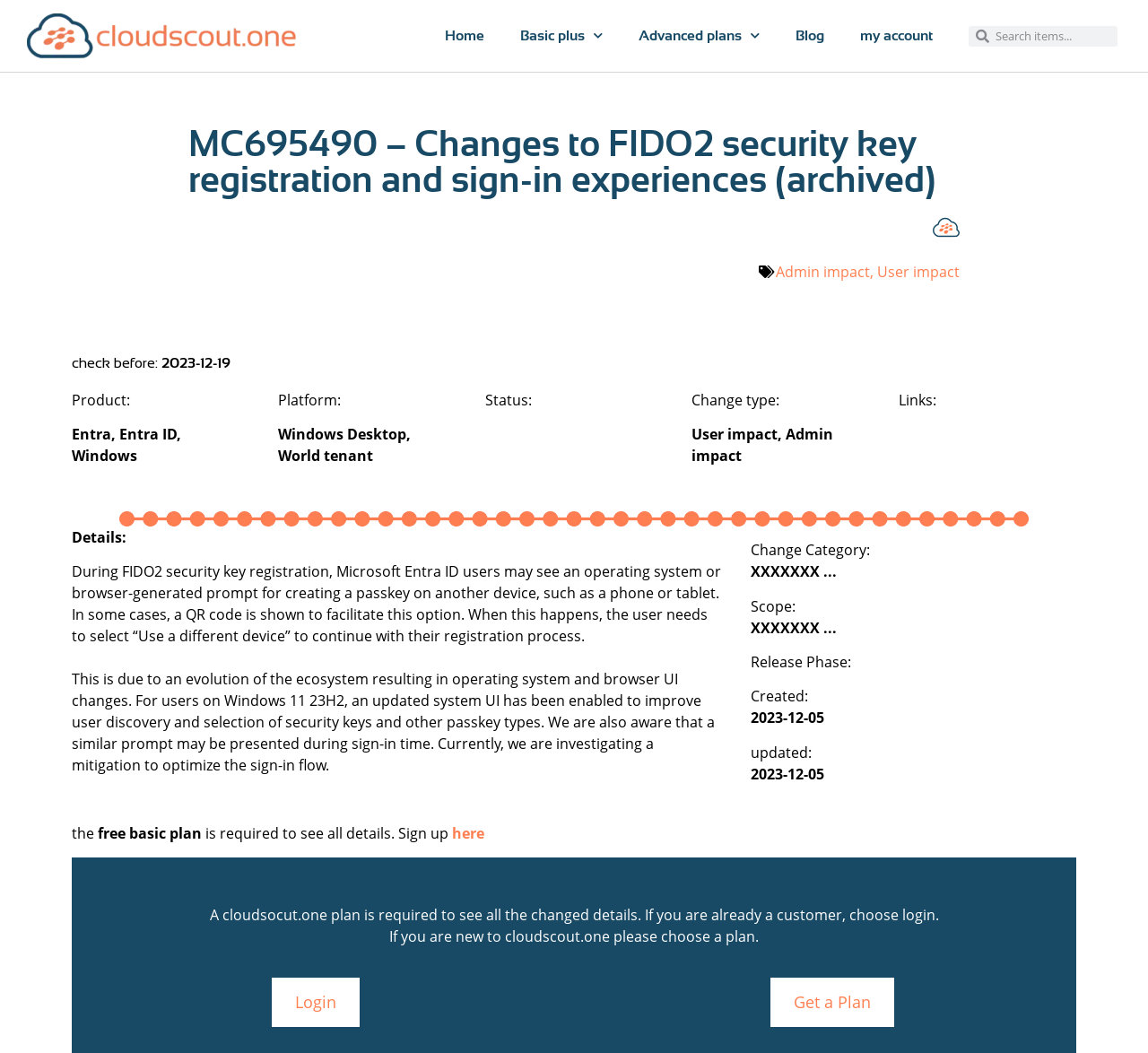From the element description: "Blog", extract the bounding box coordinates of the UI element. The coordinates should be expressed as four float numbers between 0 and 1, in the order [left, top, right, bottom].

[0.677, 0.014, 0.733, 0.054]